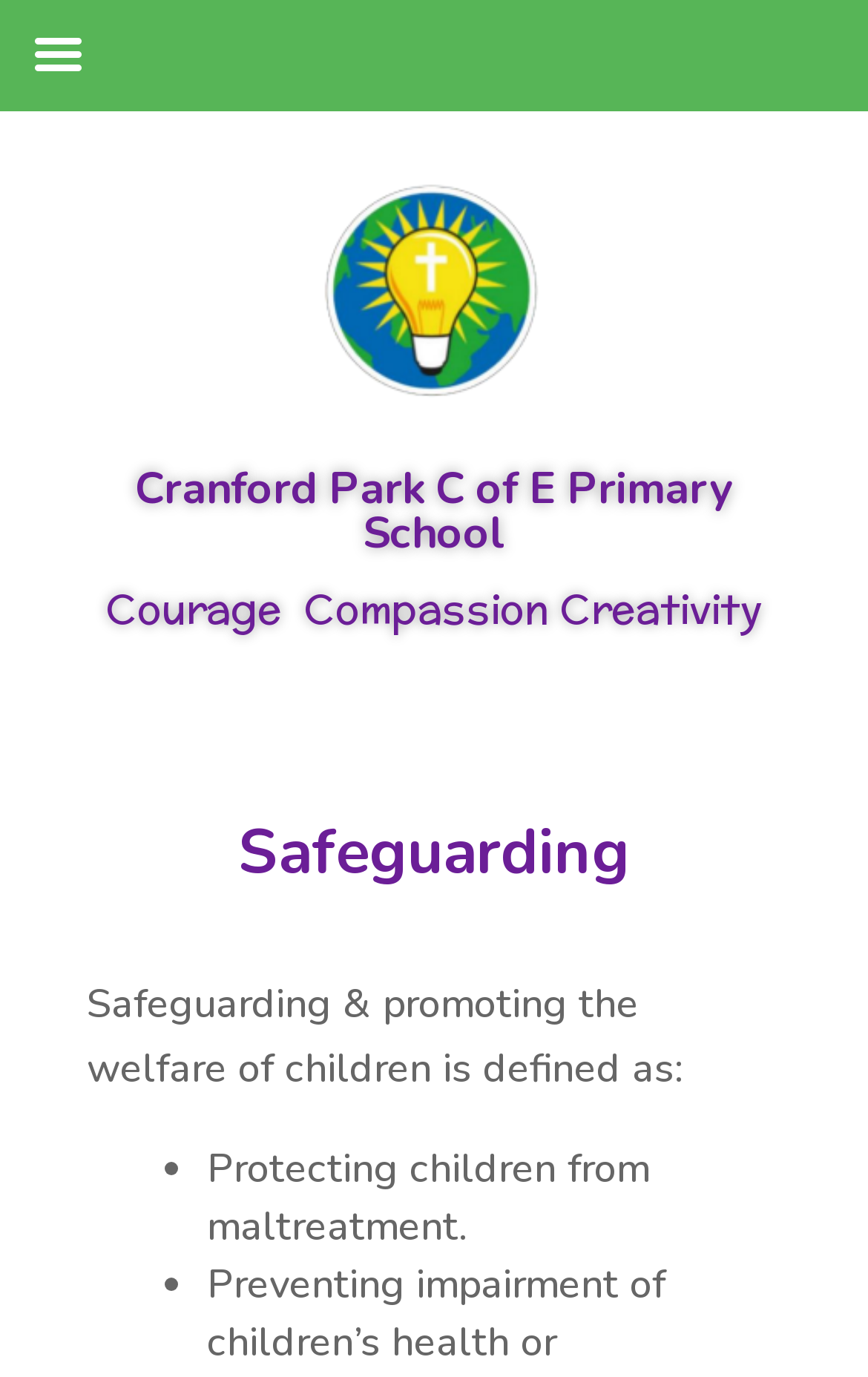Please respond to the question using a single word or phrase:
What is the purpose of safeguarding?

Protecting children from maltreatment